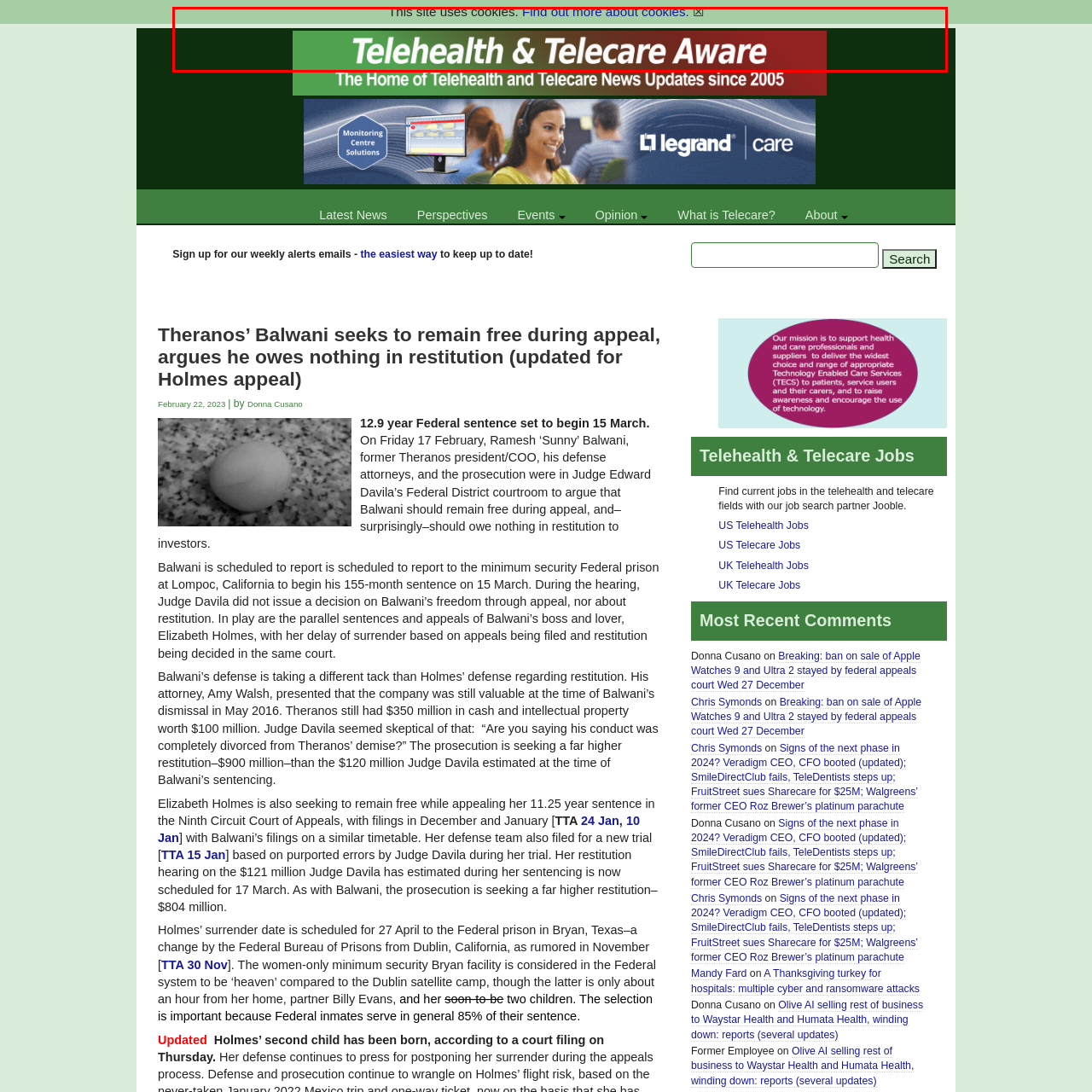What colors are present in the overall color scheme? View the image inside the red bounding box and respond with a concise one-word or short-phrase answer.

Green and red hues